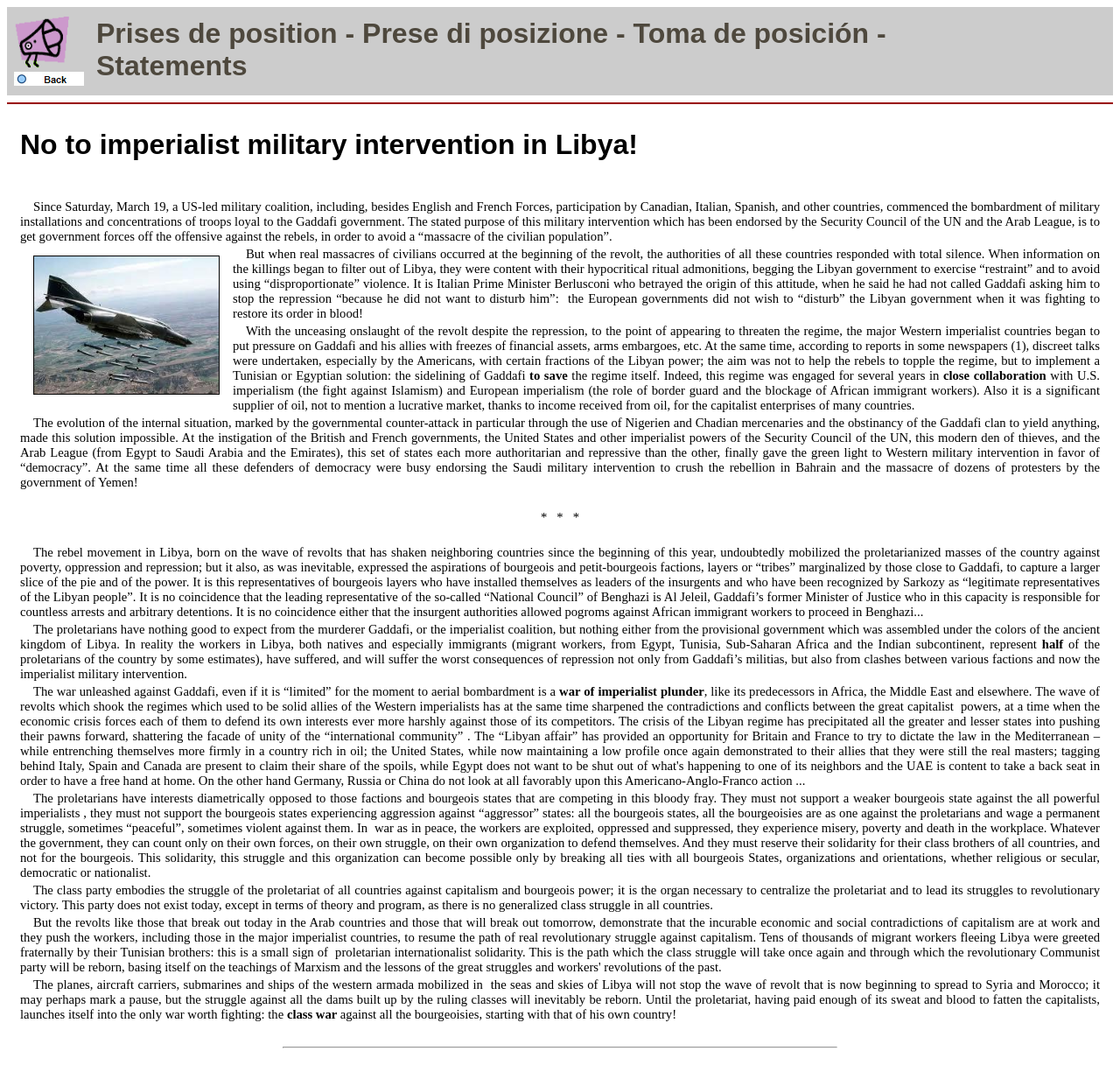Carefully observe the image and respond to the question with a detailed answer:
What is the purpose of the military intervention?

According to the static text elements, the stated purpose of the military intervention is to protect civilians and avoid a 'massacre of the civilian population'.